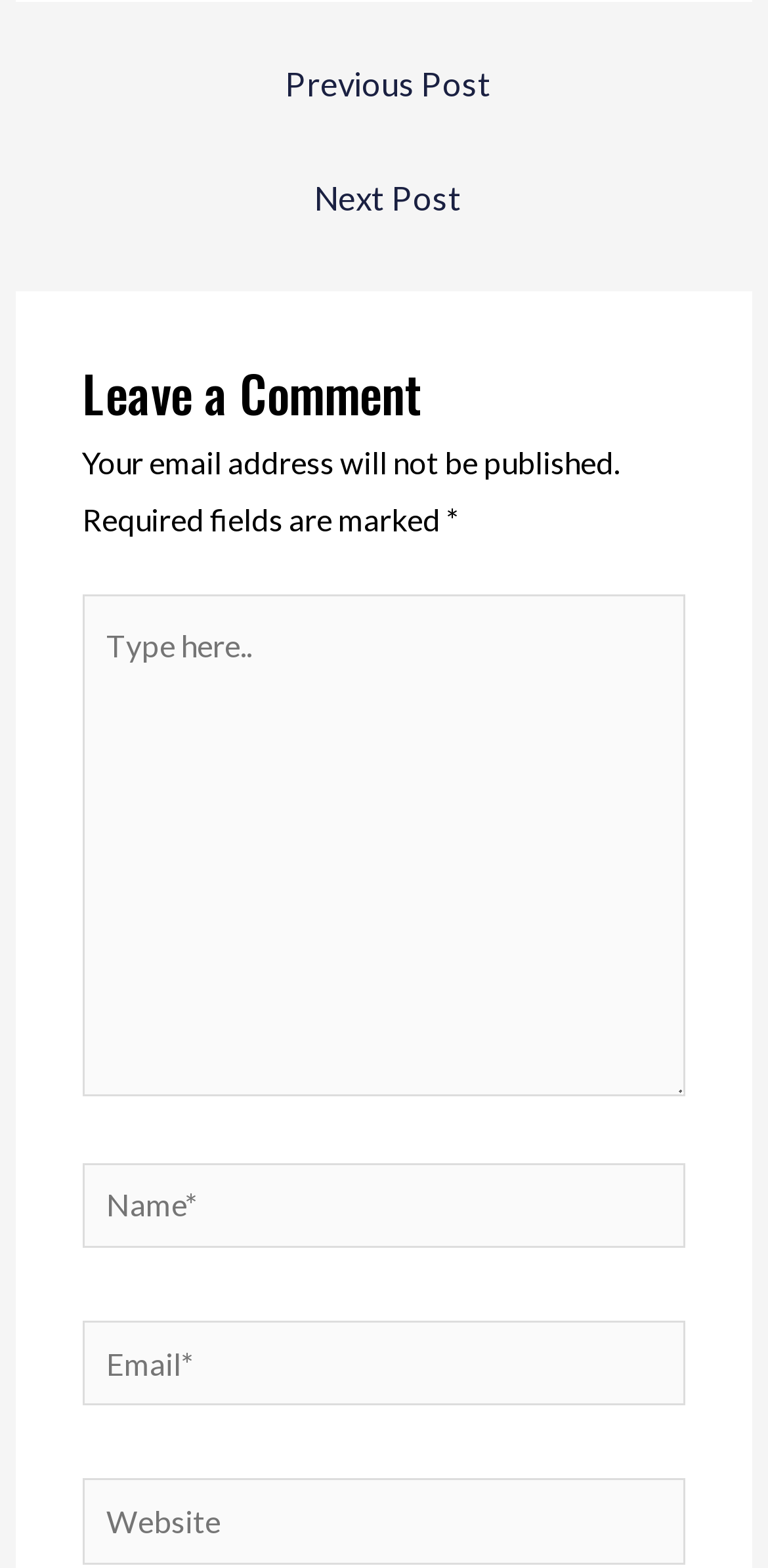How many required fields are there in the comment form?
Using the information from the image, give a concise answer in one word or a short phrase.

3